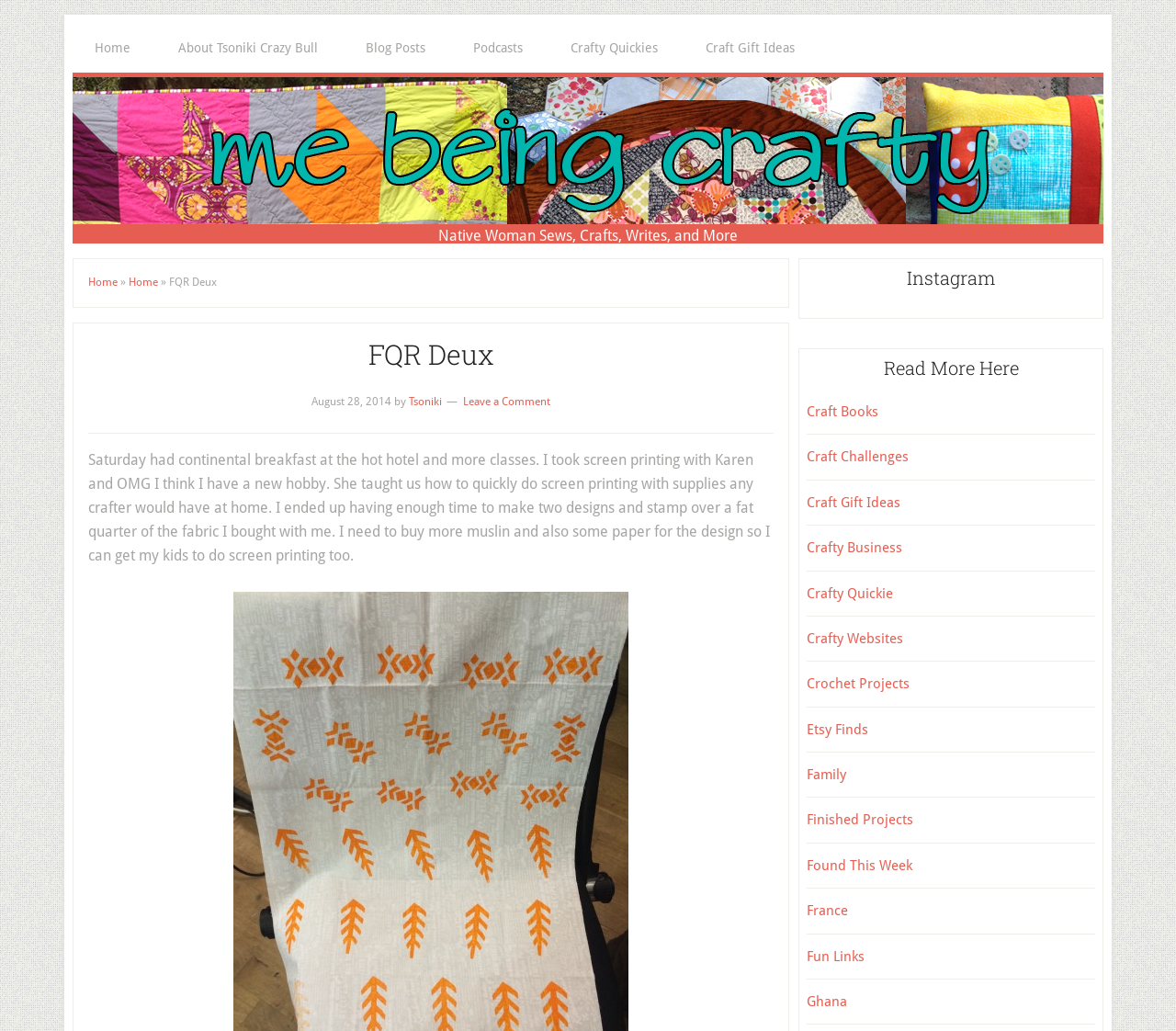Create an elaborate caption for the webpage.

This webpage appears to be a personal blog, specifically a post about the author's experience on a Saturday. At the top of the page, there is a navigation menu with links to "Home", "About Tsoniki Crazy Bull", "Blog Posts", "Podcasts", "Crafty Quickies", and "Craft Gift Ideas". Below the navigation menu, there is a large header that reads "Native Woman Sews, Crafts, Writes, and More".

On the left side of the page, there is a section with a heading "FQR Deux" and a subheading that includes the date "August 28, 2014" and the author's name "Tsoniki". Below this, there is a block of text that describes the author's experience on Saturday, including taking a screen printing class with Karen and creating two designs.

On the right side of the page, there are several links and headings, including "Instagram", "Read More Here", and a list of categories such as "Craft Books", "Craft Challenges", "Craft Gift Ideas", and more. These links and headings are arranged in a vertical column and take up most of the right side of the page.

Overall, the webpage has a simple and organized layout, with a clear focus on the author's personal blog post and a collection of links and categories on the right side.